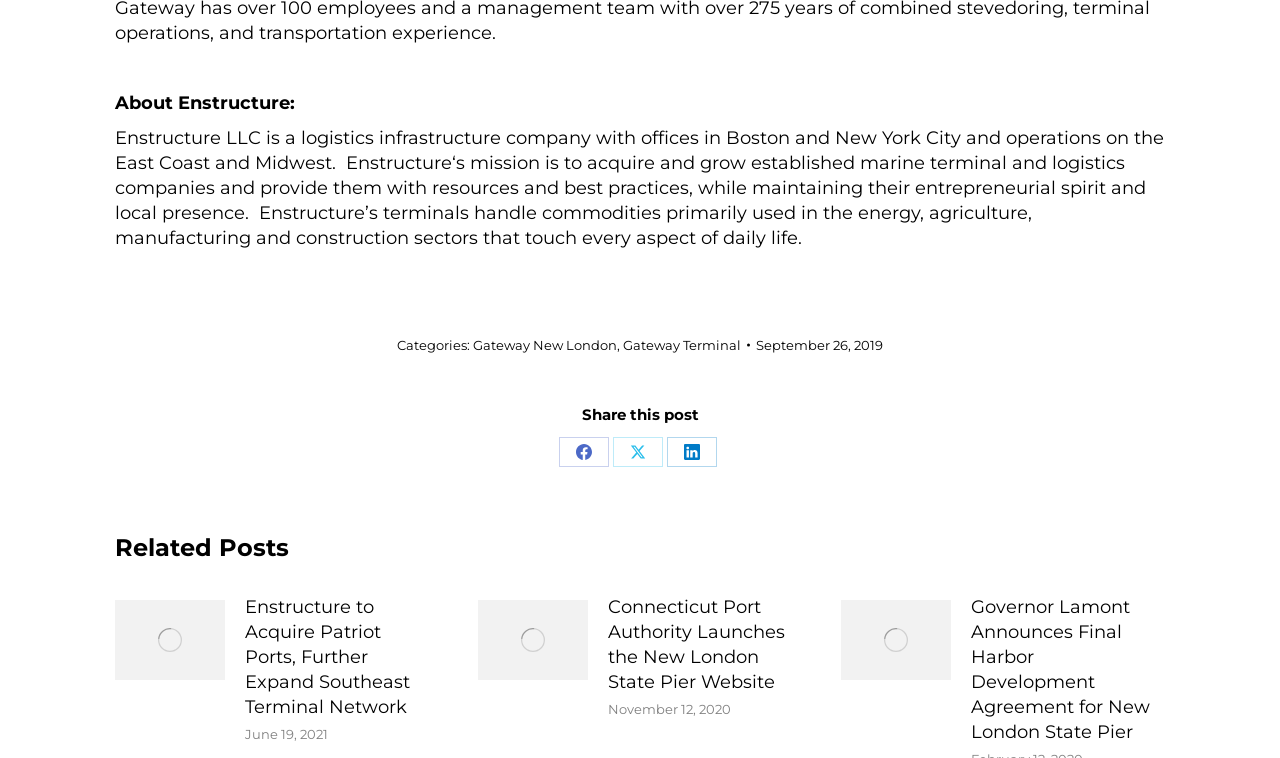Pinpoint the bounding box coordinates of the element that must be clicked to accomplish the following instruction: "Check the date of the post about Governor Lamont Announces Final Harbor Development Agreement". The coordinates should be in the format of four float numbers between 0 and 1, i.e., [left, top, right, bottom].

[0.759, 0.923, 0.902, 0.947]